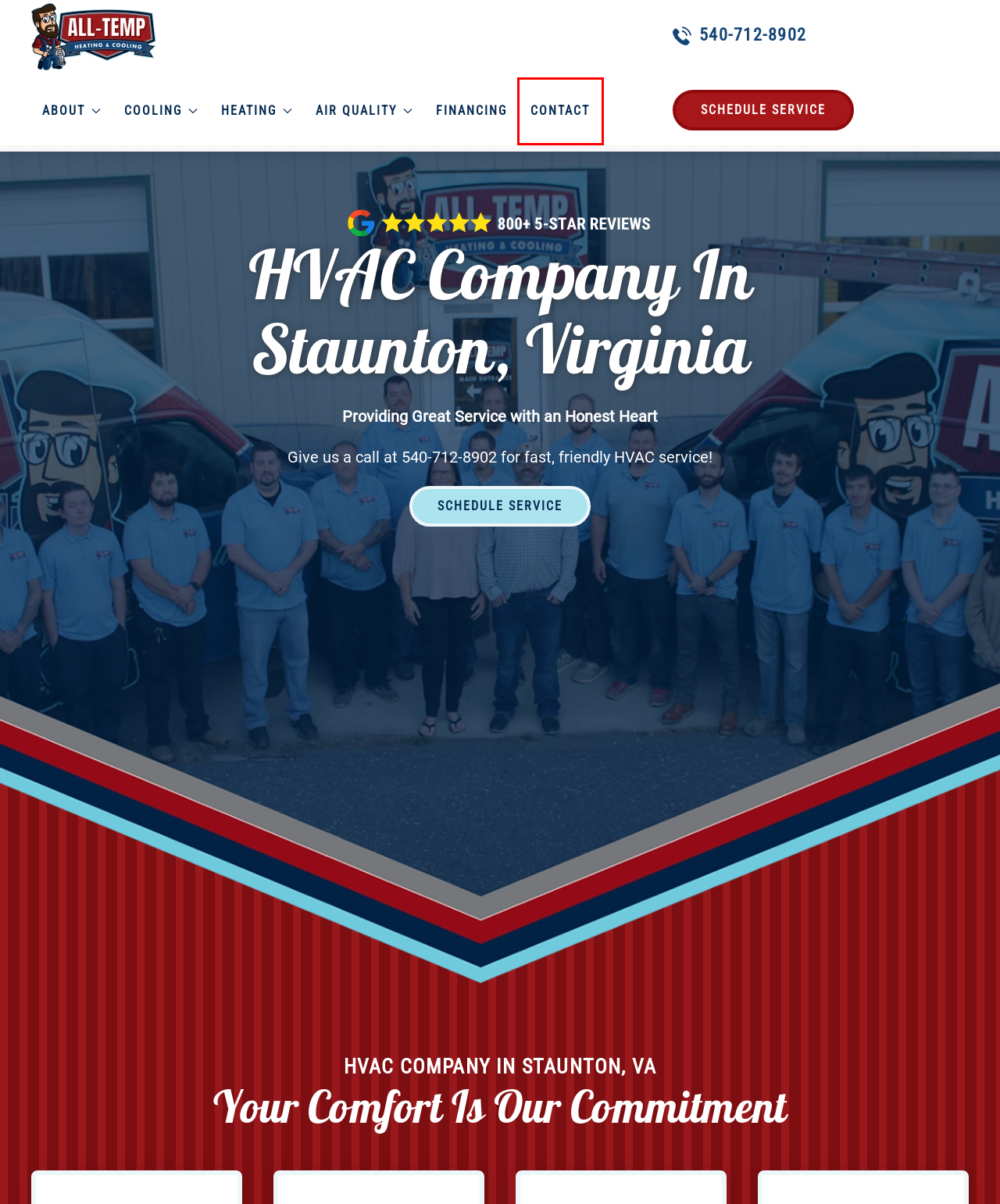You are given a screenshot of a webpage with a red rectangle bounding box. Choose the best webpage description that matches the new webpage after clicking the element in the bounding box. Here are the candidates:
A. #1 Air Conditioning Repair & Installation Expert | Staunton
B. HVAC Services in Harrisonburg | All-Temp Heating & Cooling
C. Request Service | #1 Trusted HVAC Expert in Staunton VA
D. HVAC Financing Opportunities | Heating & Cooling in Staunton
E. All-Temp Heating and Cooling | #1 HVAC Co., Reliable Service
F. Best Expert Heating Services | #1 HVAC Contractor Staunton VA
G. Privacy Policy - All-Temp Heating & Cooling
H. Staunton Indoor Air Quality | All-Temp Heating & Cooling

C